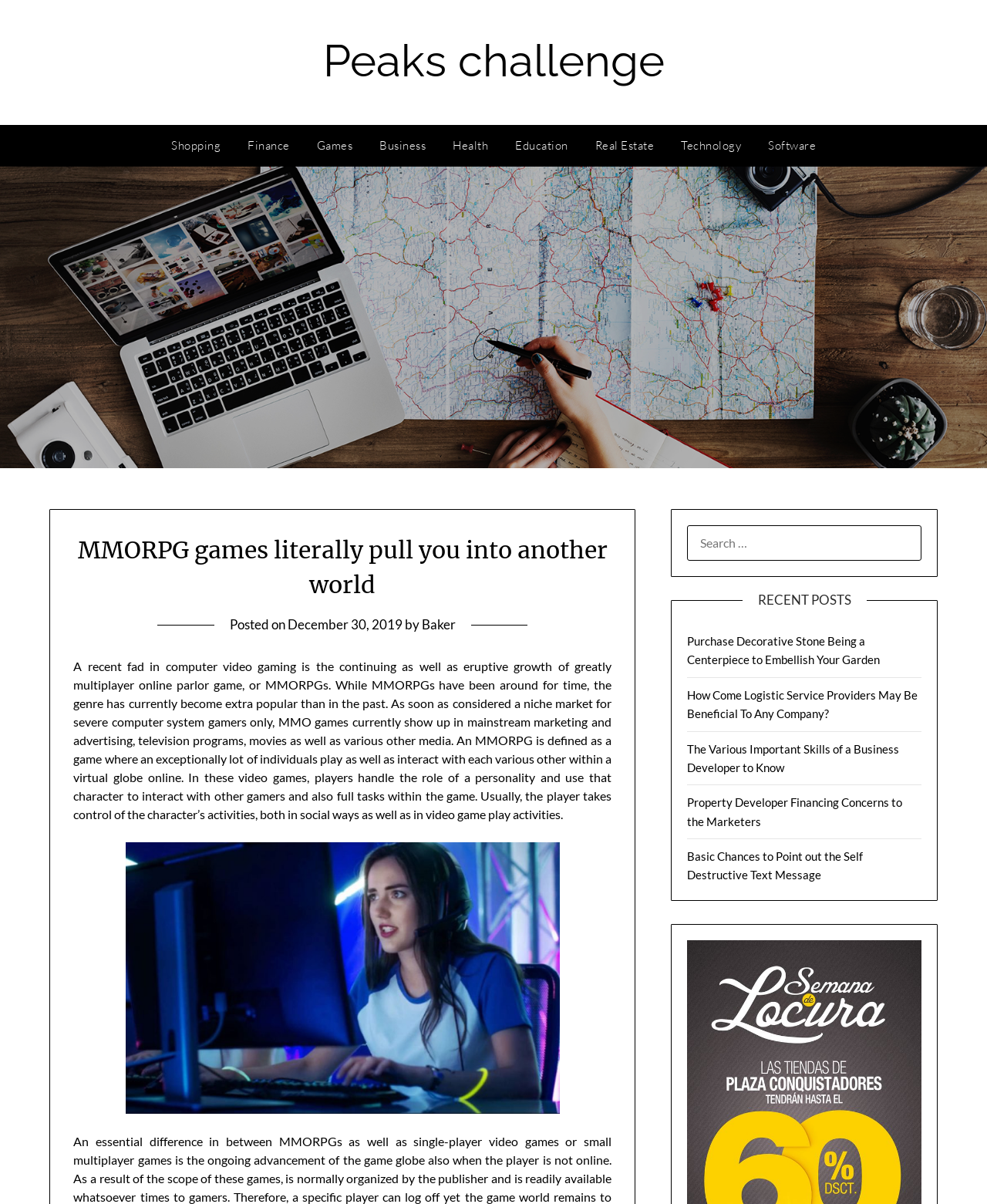Can you pinpoint the bounding box coordinates for the clickable element required for this instruction: "Click on the 'Peaks challenge' link"? The coordinates should be four float numbers between 0 and 1, i.e., [left, top, right, bottom].

[0.327, 0.028, 0.673, 0.072]